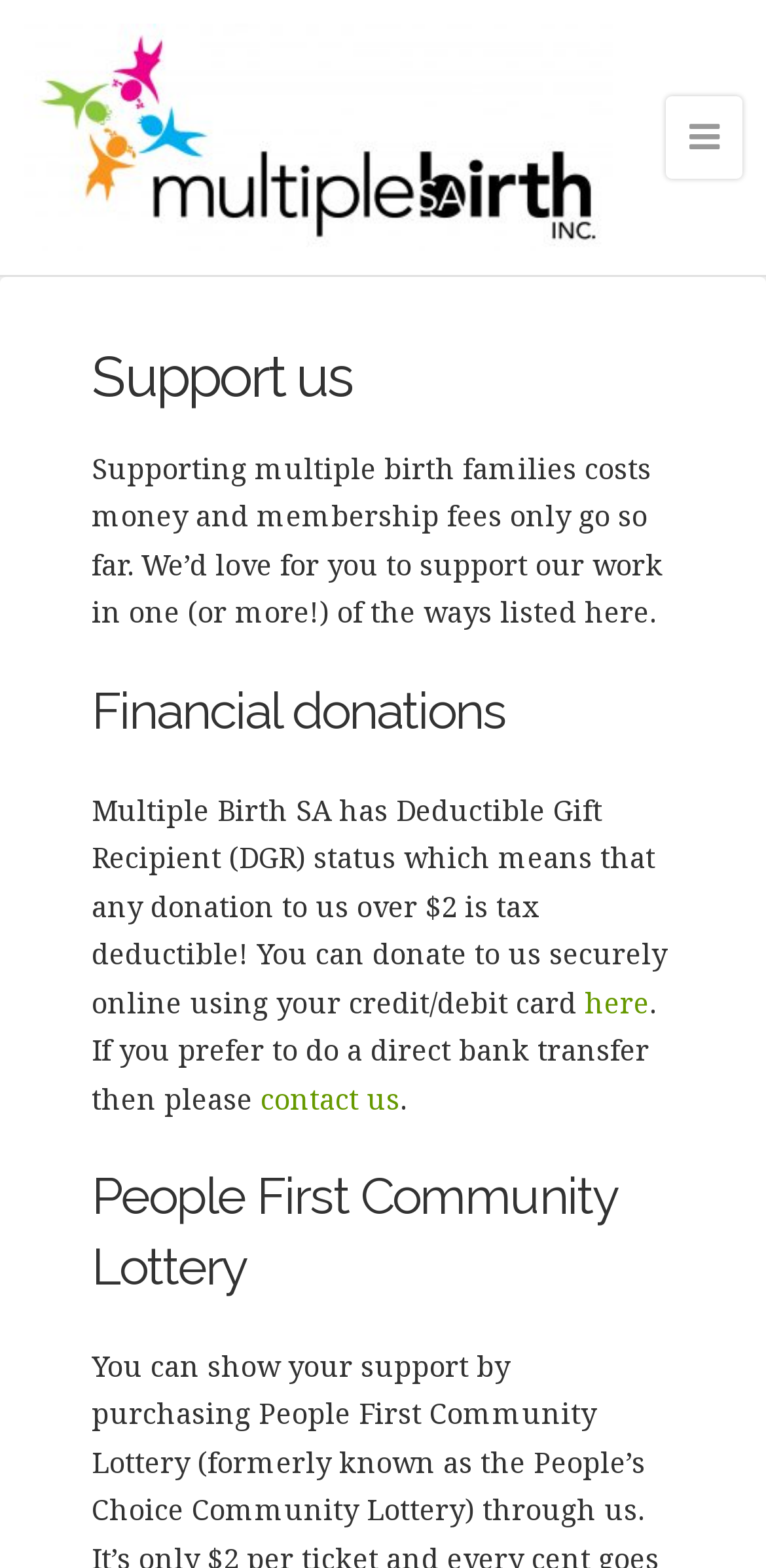Answer the question below in one word or phrase:
What is the alternative to online donation?

Direct bank transfer